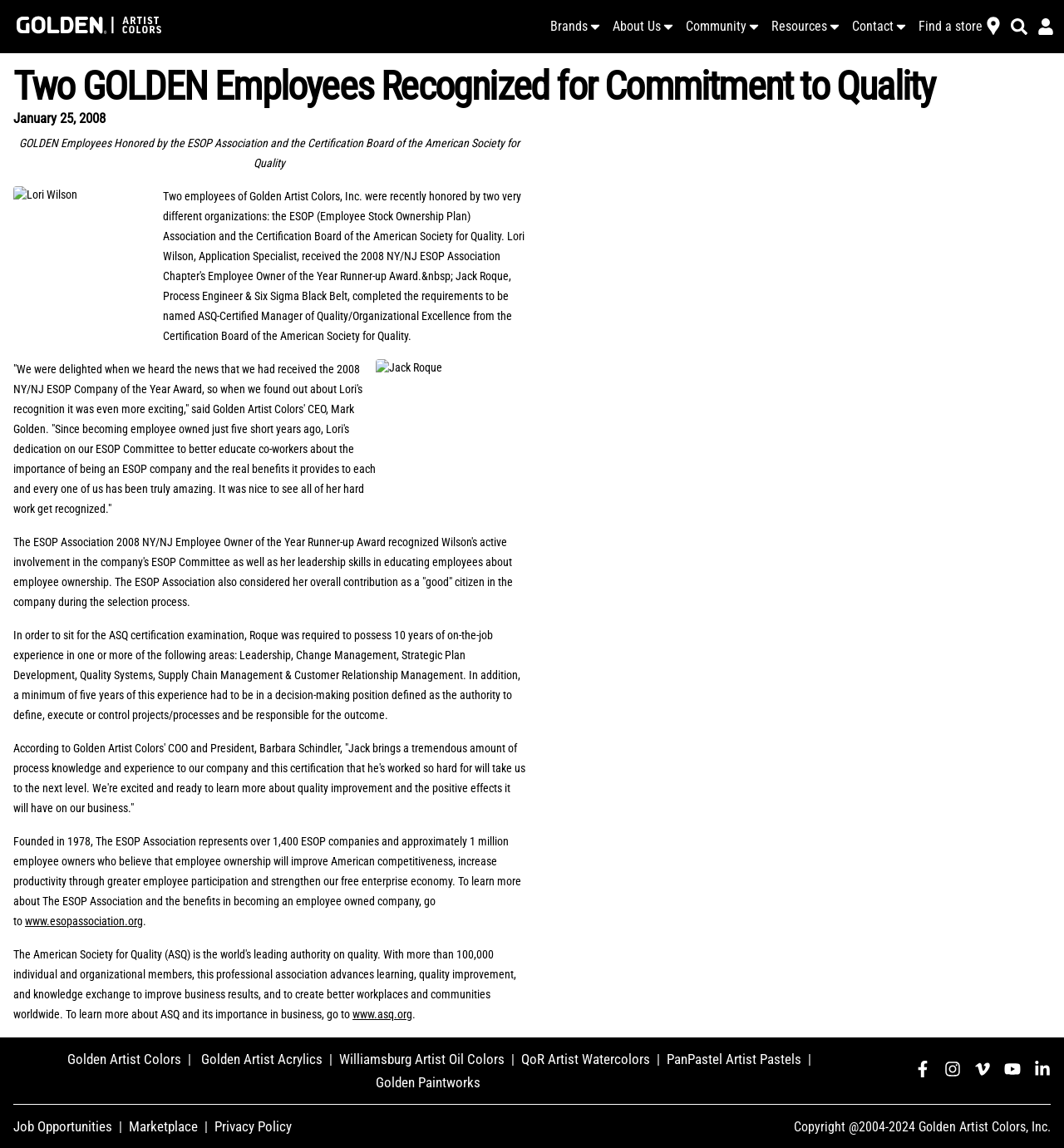Find the bounding box coordinates of the element I should click to carry out the following instruction: "Visit the 'About Us' page".

[0.576, 0.016, 0.621, 0.03]